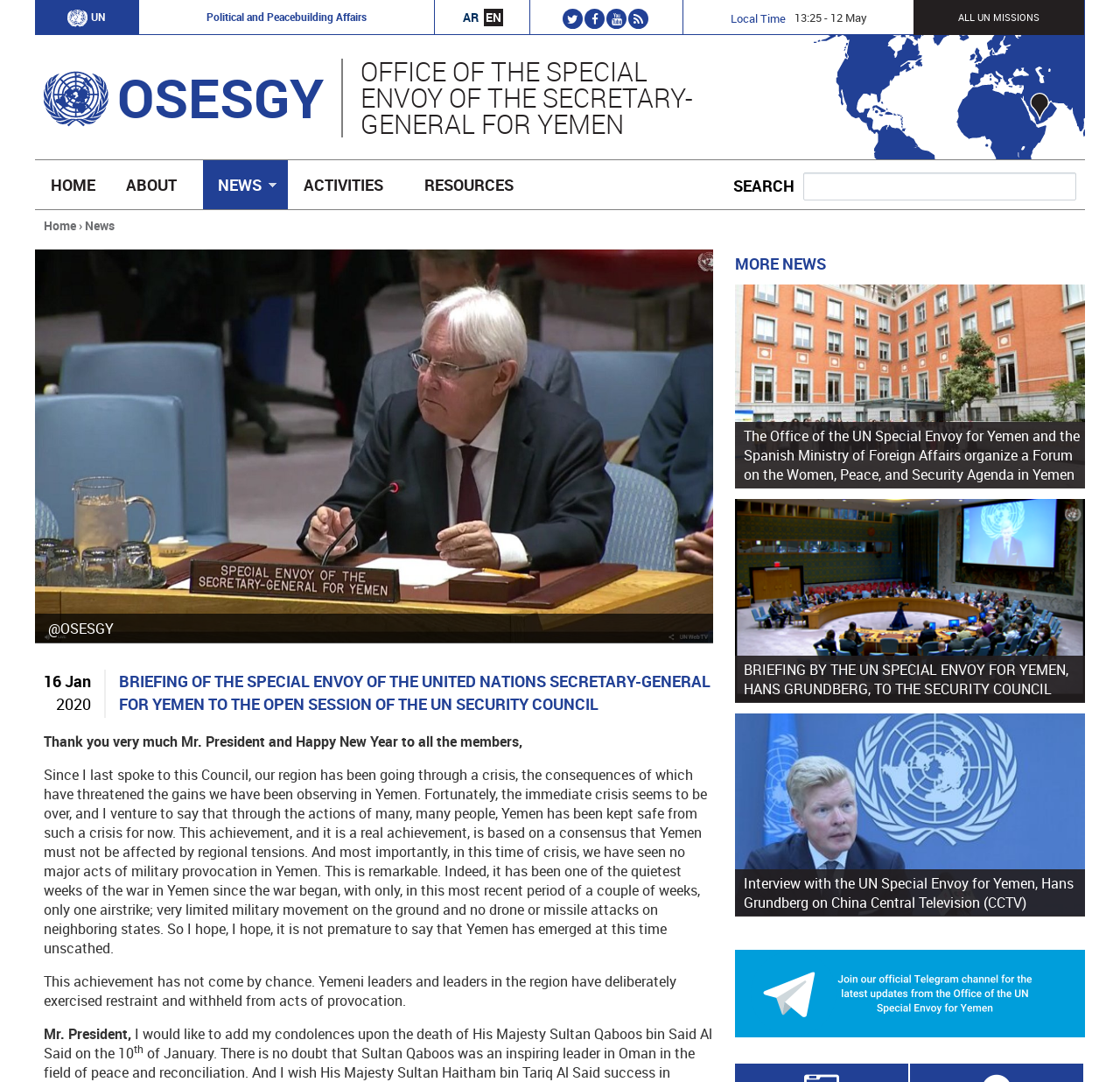Given the description of the UI element: "News »", predict the bounding box coordinates in the form of [left, top, right, bottom], with each value being a float between 0 and 1.

[0.181, 0.148, 0.257, 0.194]